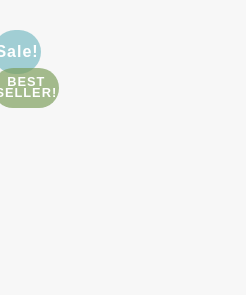Why are the tags 'Sale!' and 'BEST SELLER!' used?
Look at the image and respond with a single word or a short phrase.

To attract attention